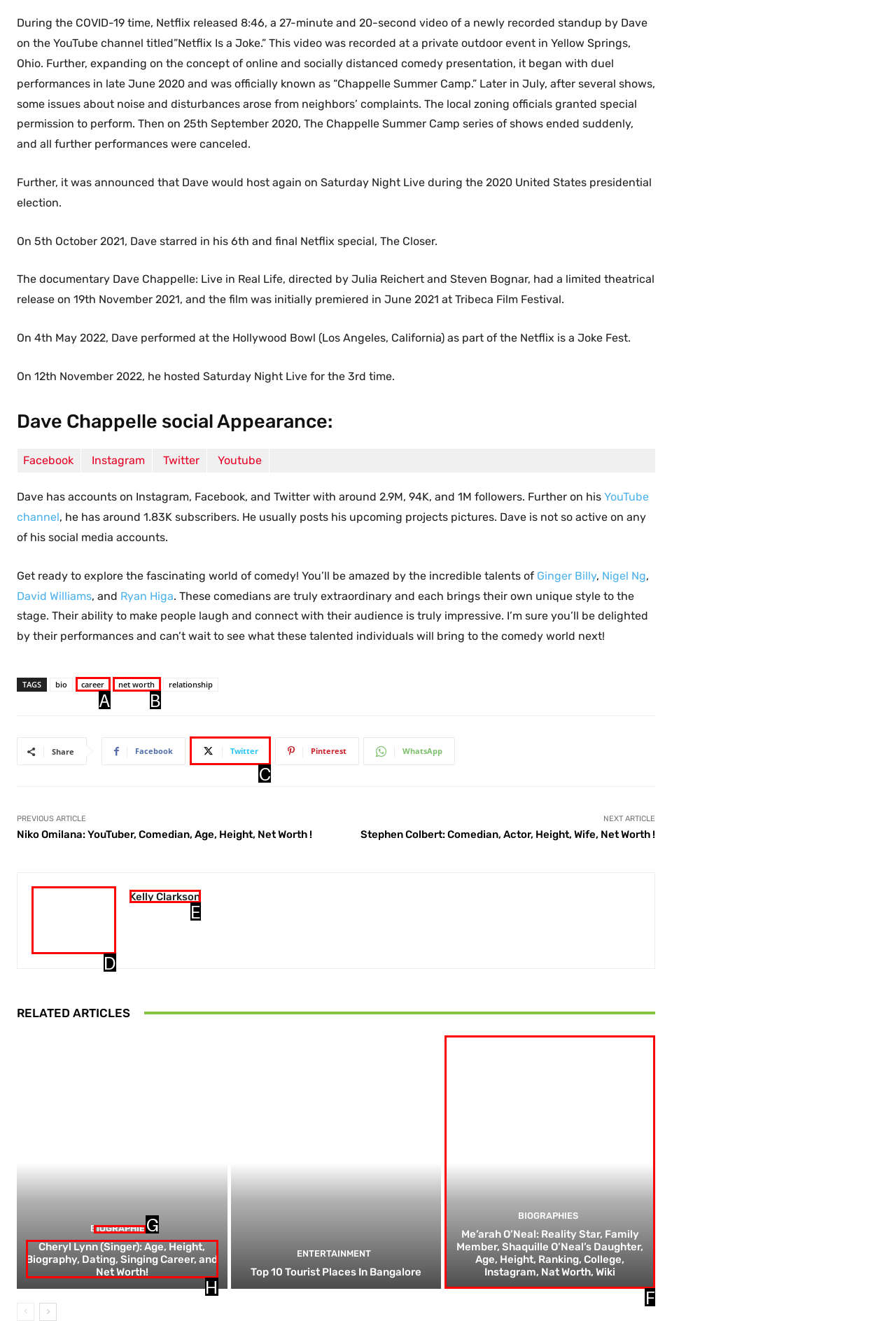Which choice should you pick to execute the task: Share this article on Twitter
Respond with the letter associated with the correct option only.

C